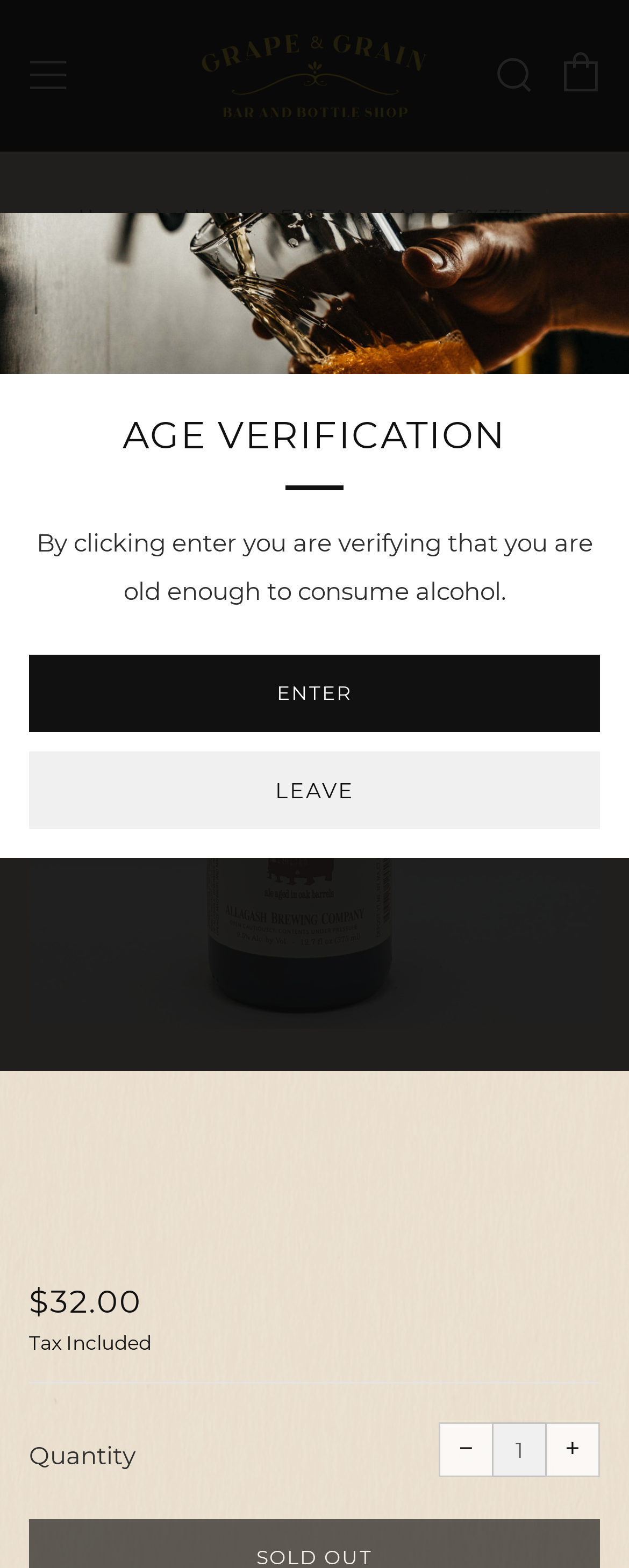Determine the bounding box coordinates for the clickable element required to fulfill the instruction: "Reduce item quantity". Provide the coordinates as four float numbers between 0 and 1, i.e., [left, top, right, bottom].

[0.697, 0.908, 0.785, 0.943]